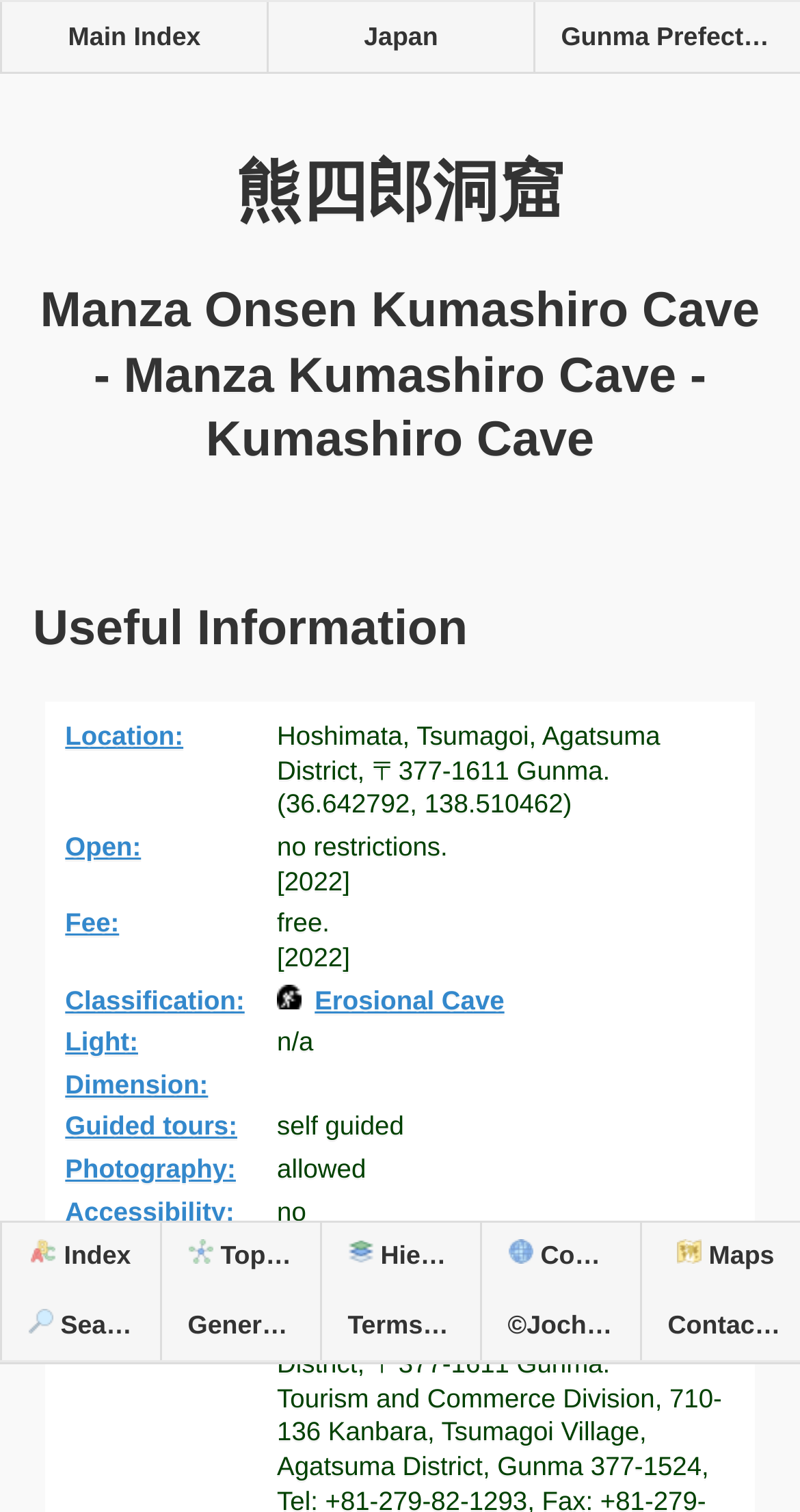Can you show the bounding box coordinates of the region to click on to complete the task described in the instruction: "Submit a listing"?

None